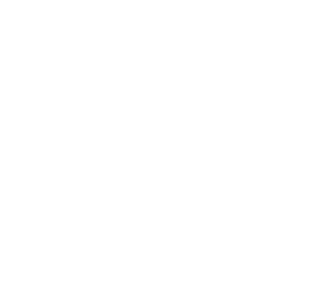What is the name of the single to be performed live for the first time?
Based on the screenshot, respond with a single word or phrase.

HATE U